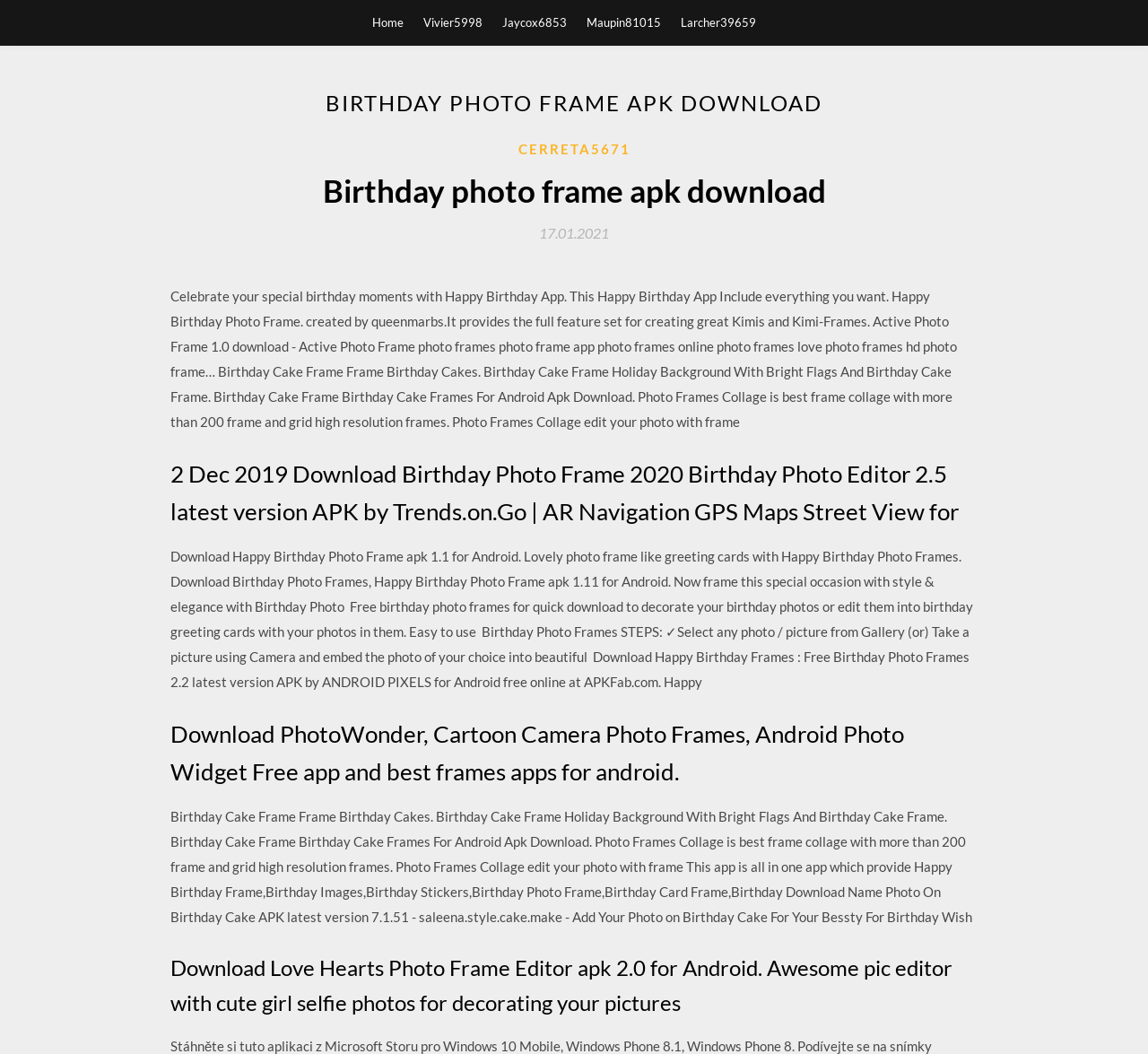Provide a one-word or brief phrase answer to the question:
Can users create their own birthday photo frames using these apps?

Yes